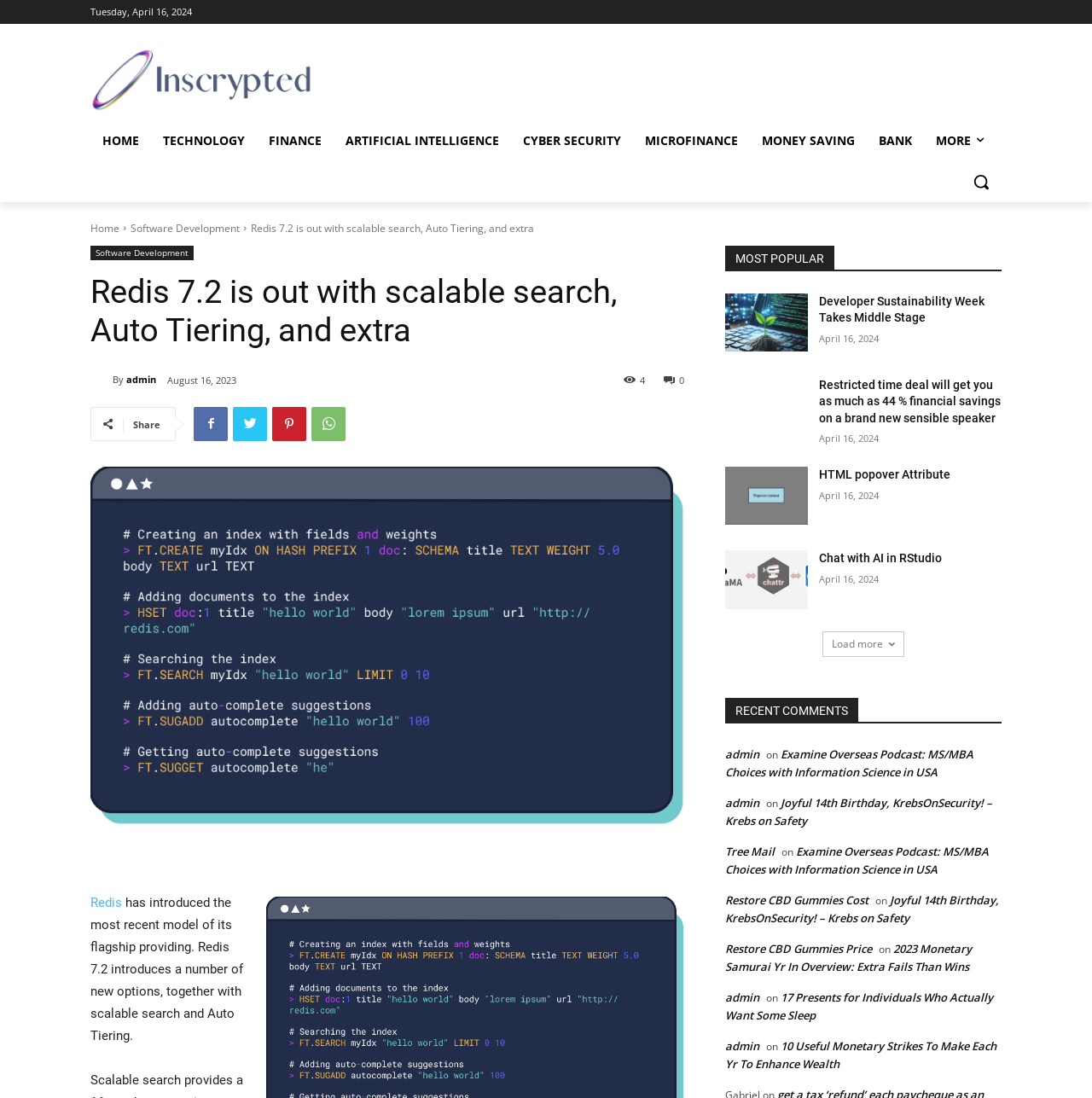How many links are there in the 'MOST POPULAR' section?
Refer to the image and give a detailed response to the question.

I found the number of links in the 'MOST POPULAR' section by counting the links under the heading 'MOST POPULAR'. There are four links, each with a title and a time stamp.